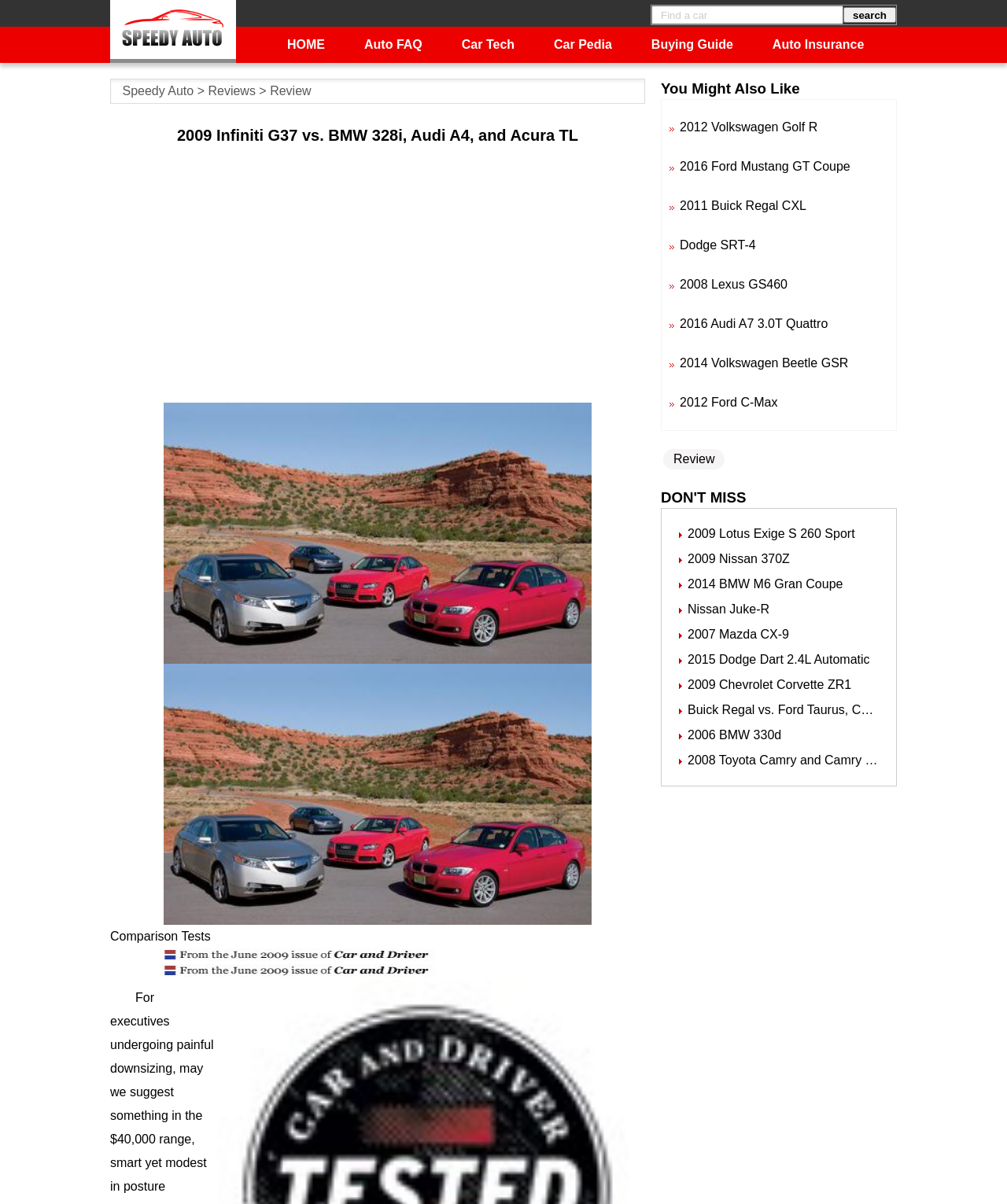What is the purpose of the textbox?
Utilize the image to construct a detailed and well-explained answer.

The purpose of the textbox is to find a car, as indicated by the static text 'Find a car' next to the textbox.